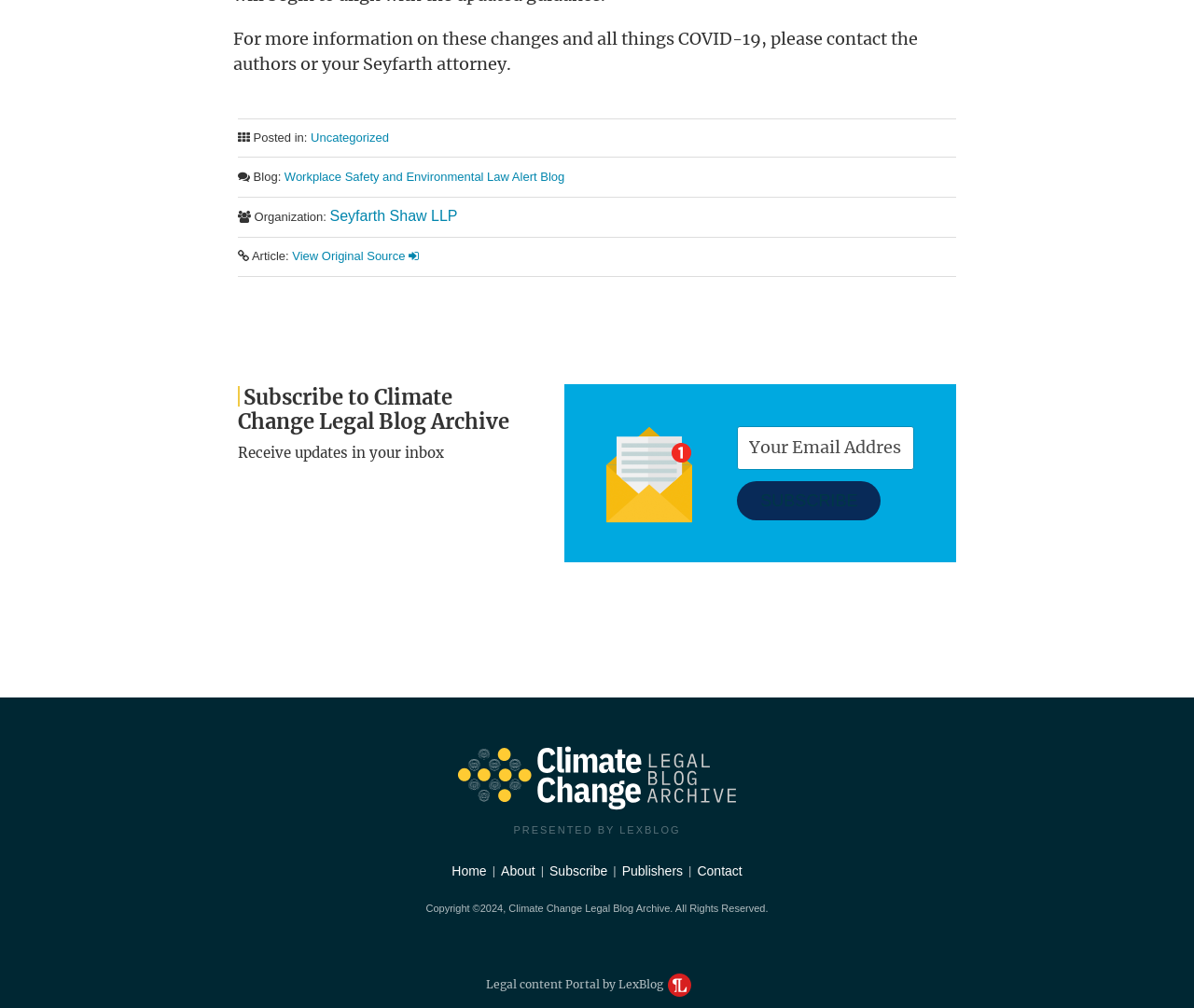What is the name of the blog presented by LexBlog?
Based on the screenshot, provide a one-word or short-phrase response.

Climate Change Legal Blog Archive